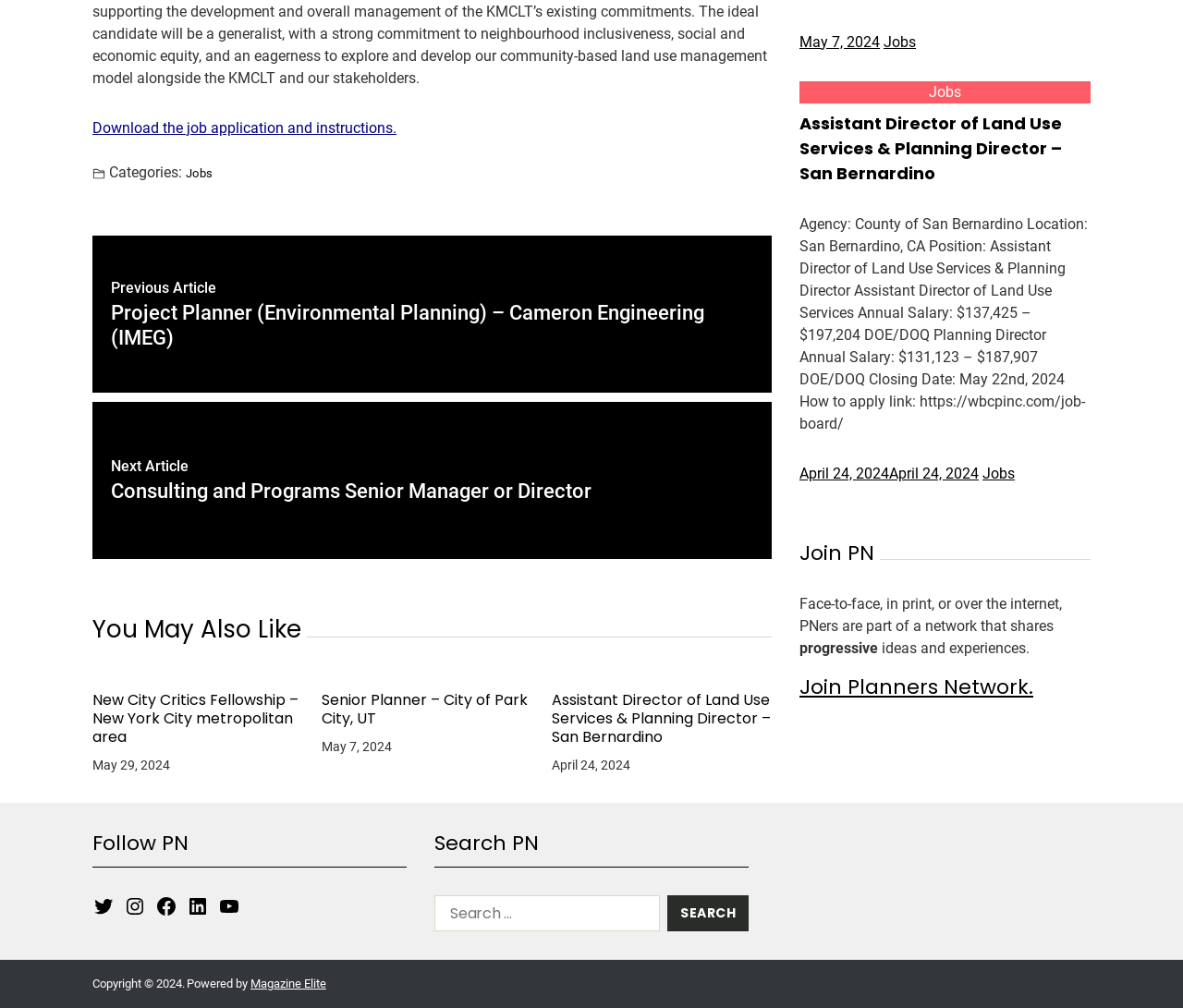What is the function of the button 'Search'?
Refer to the image and respond with a one-word or short-phrase answer.

To search PN